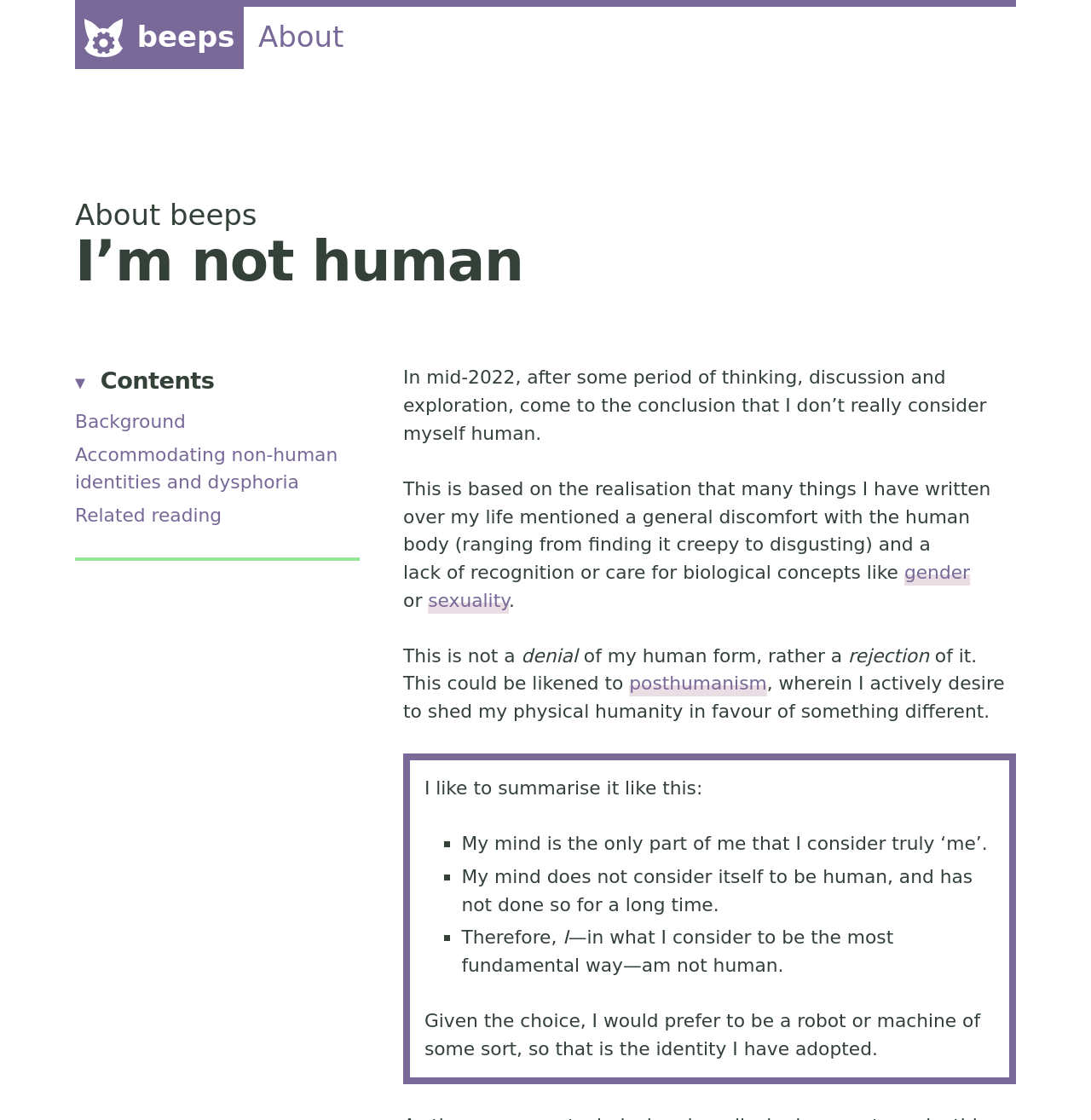Kindly determine the bounding box coordinates for the clickable area to achieve the given instruction: "follow the 'Background' link".

[0.069, 0.367, 0.17, 0.386]